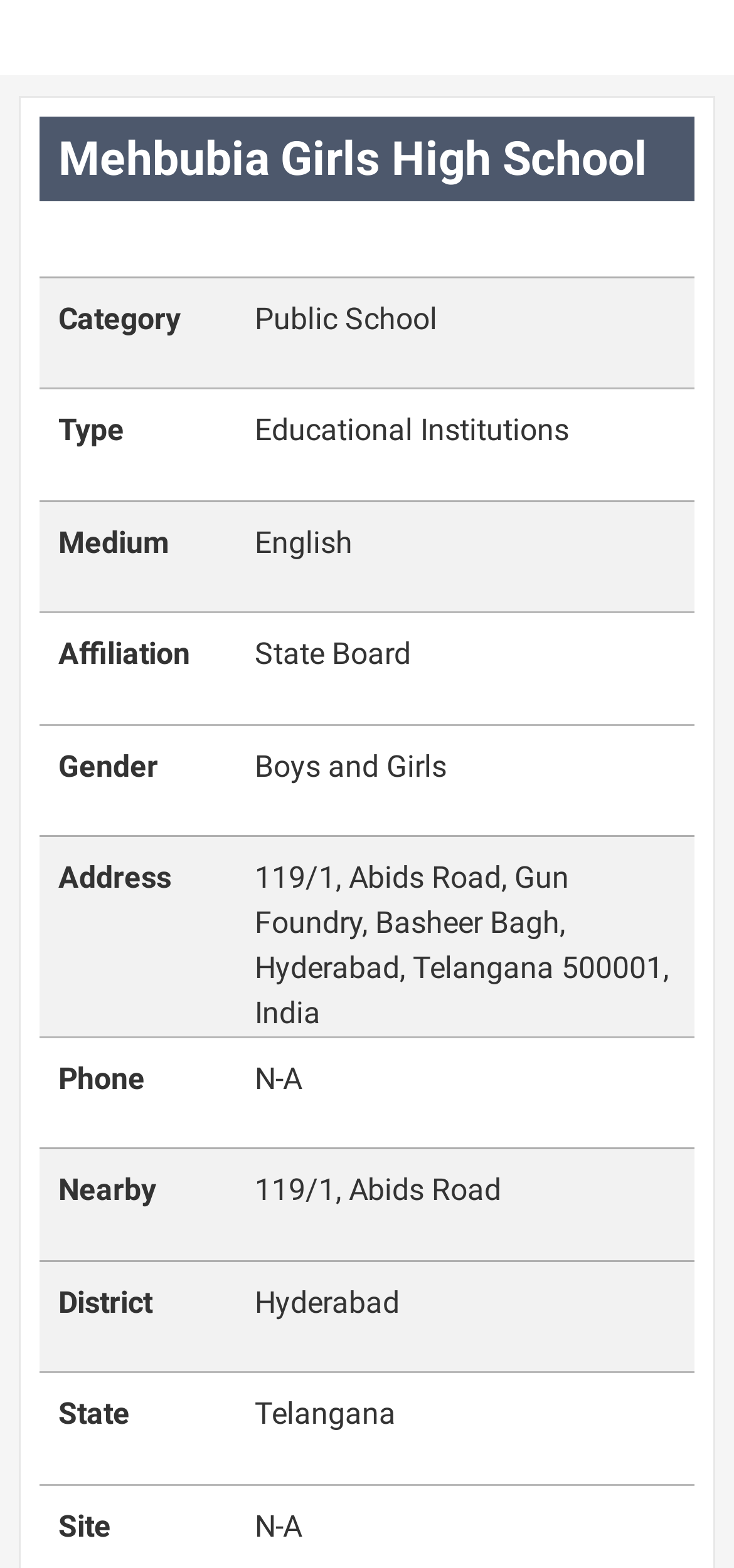Look at the image and answer the question in detail:
What is the district of the school?

The district of the school can be found in the section that lists the school's details, where it is specified as 'Hyderabad'.